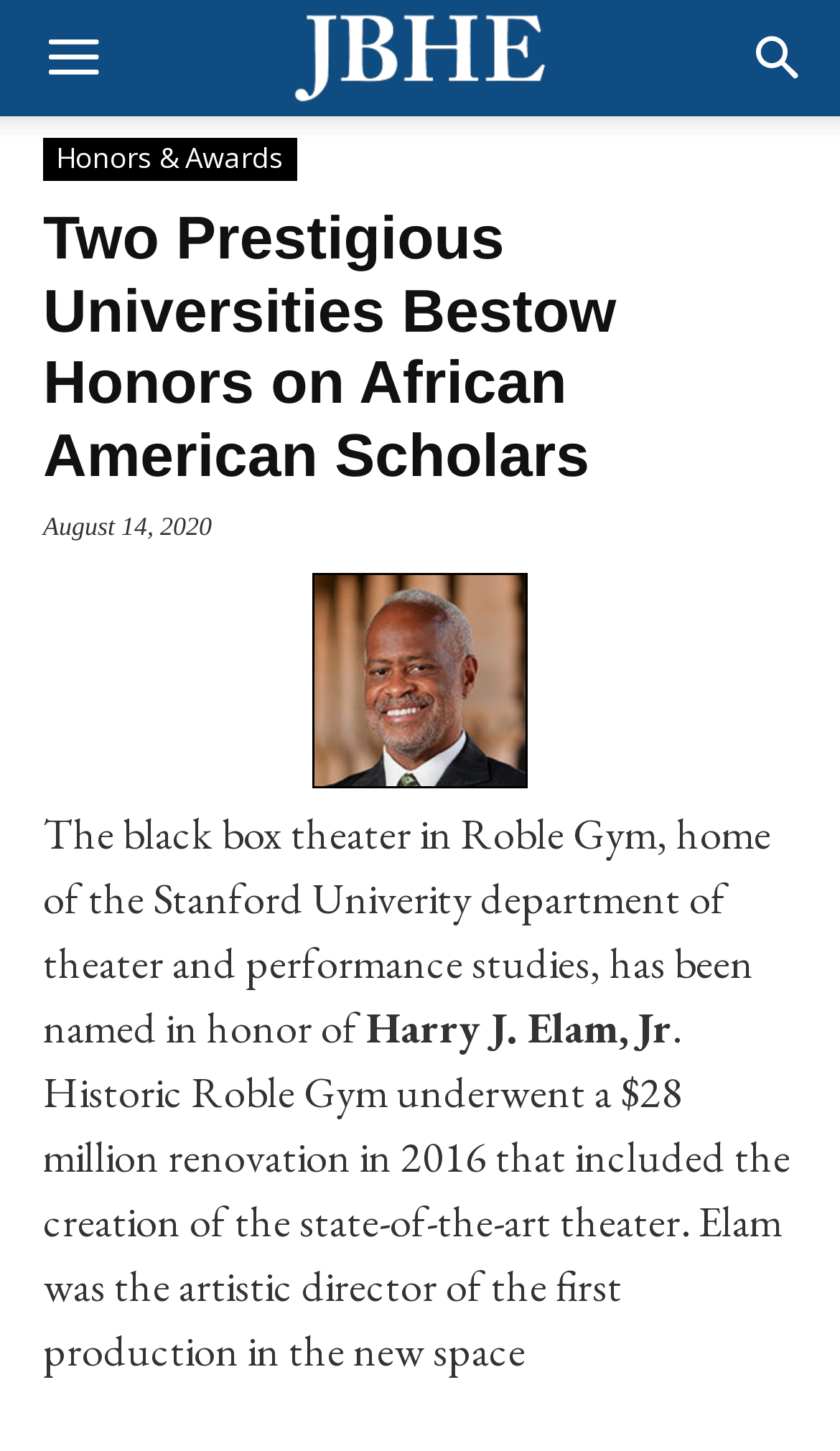What is the name of the university where Harry J. Elam, Jr became president?
Provide a one-word or short-phrase answer based on the image.

Occidental College